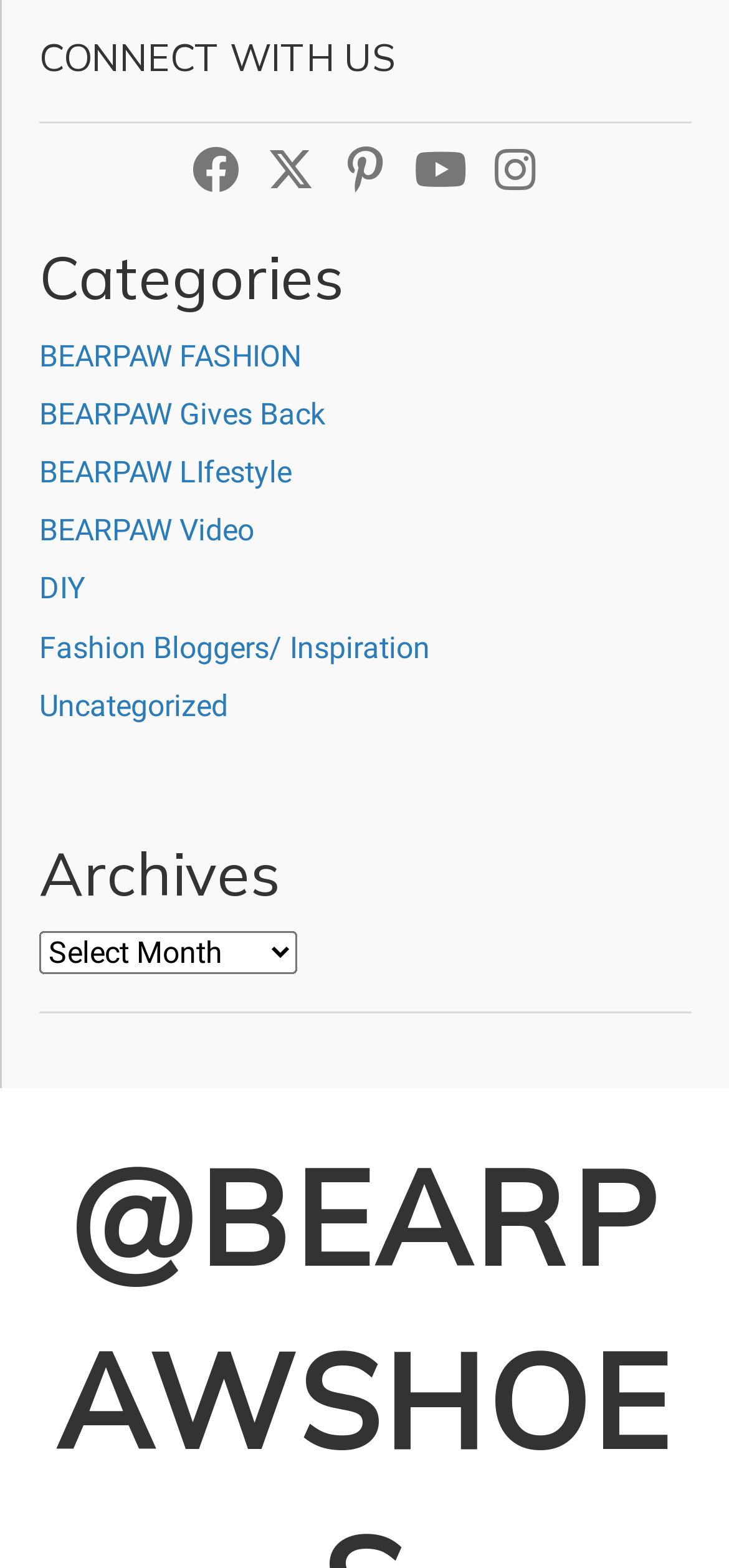Use the information in the screenshot to answer the question comprehensively: How can users interact with the website's social media?

I found the answer by examining the social media buttons, which are interactive elements with distinct icons and text. Users can likely click on these buttons to access the website's social media profiles or share content on their own social media accounts.